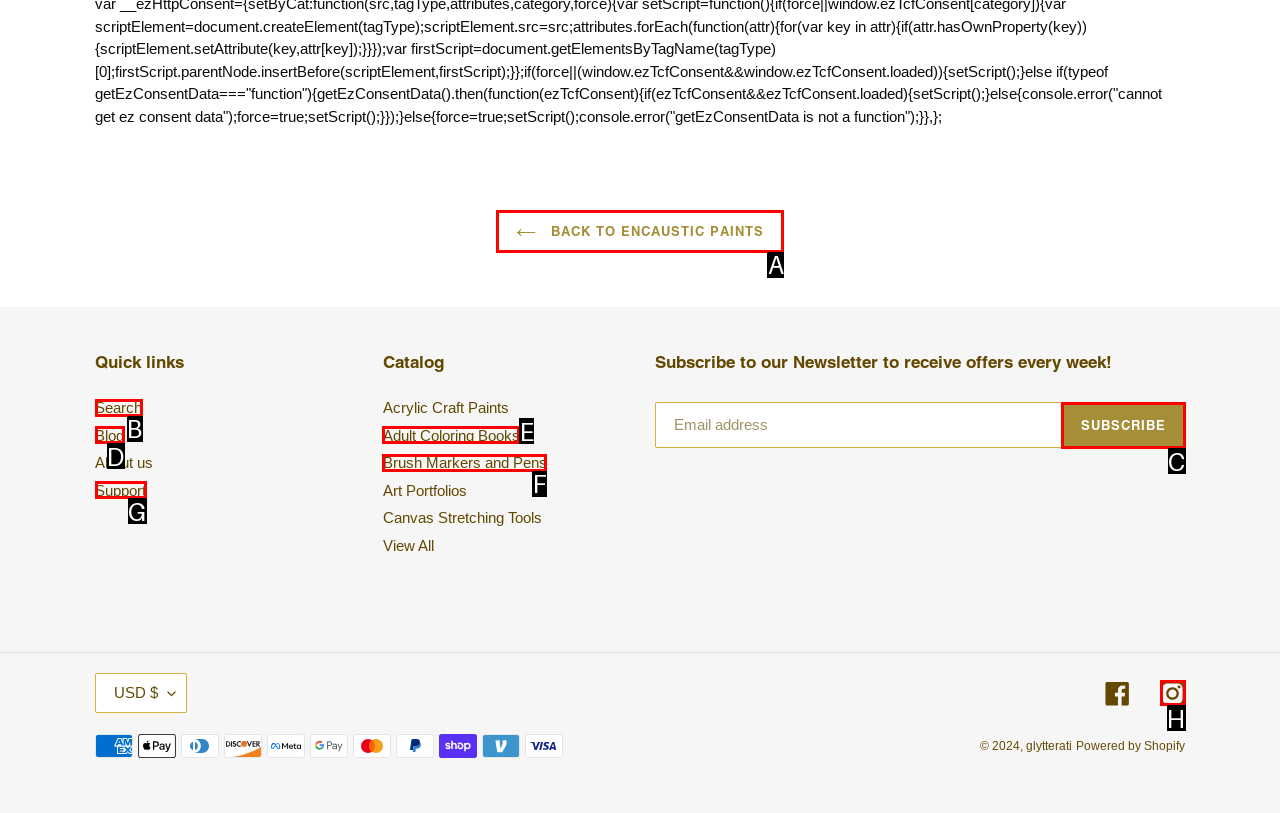Show which HTML element I need to click to perform this task: Subscribe to the newsletter Answer with the letter of the correct choice.

C